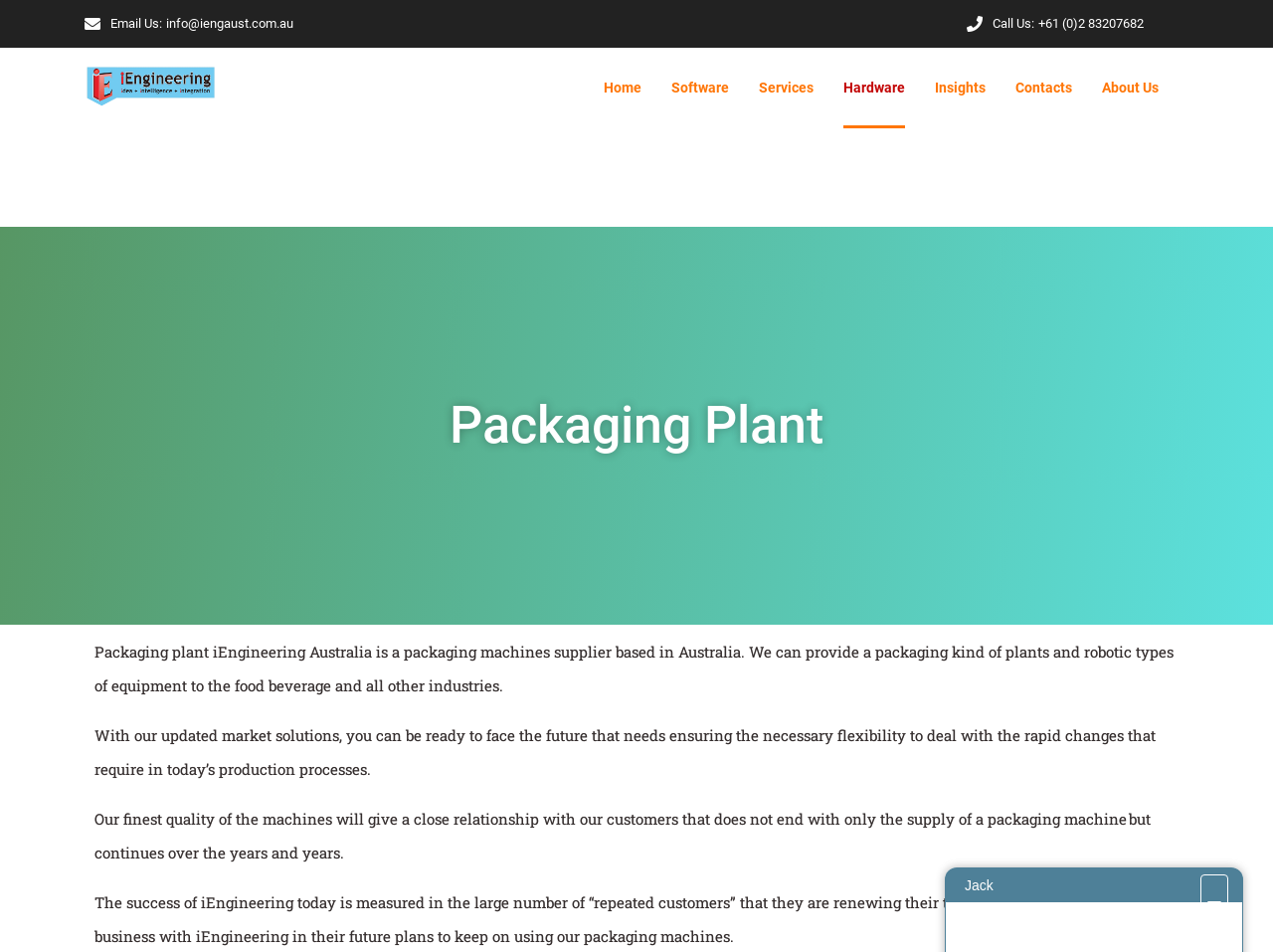Determine the bounding box coordinates of the clickable region to follow the instruction: "Click on the Home link".

[0.474, 0.05, 0.504, 0.133]